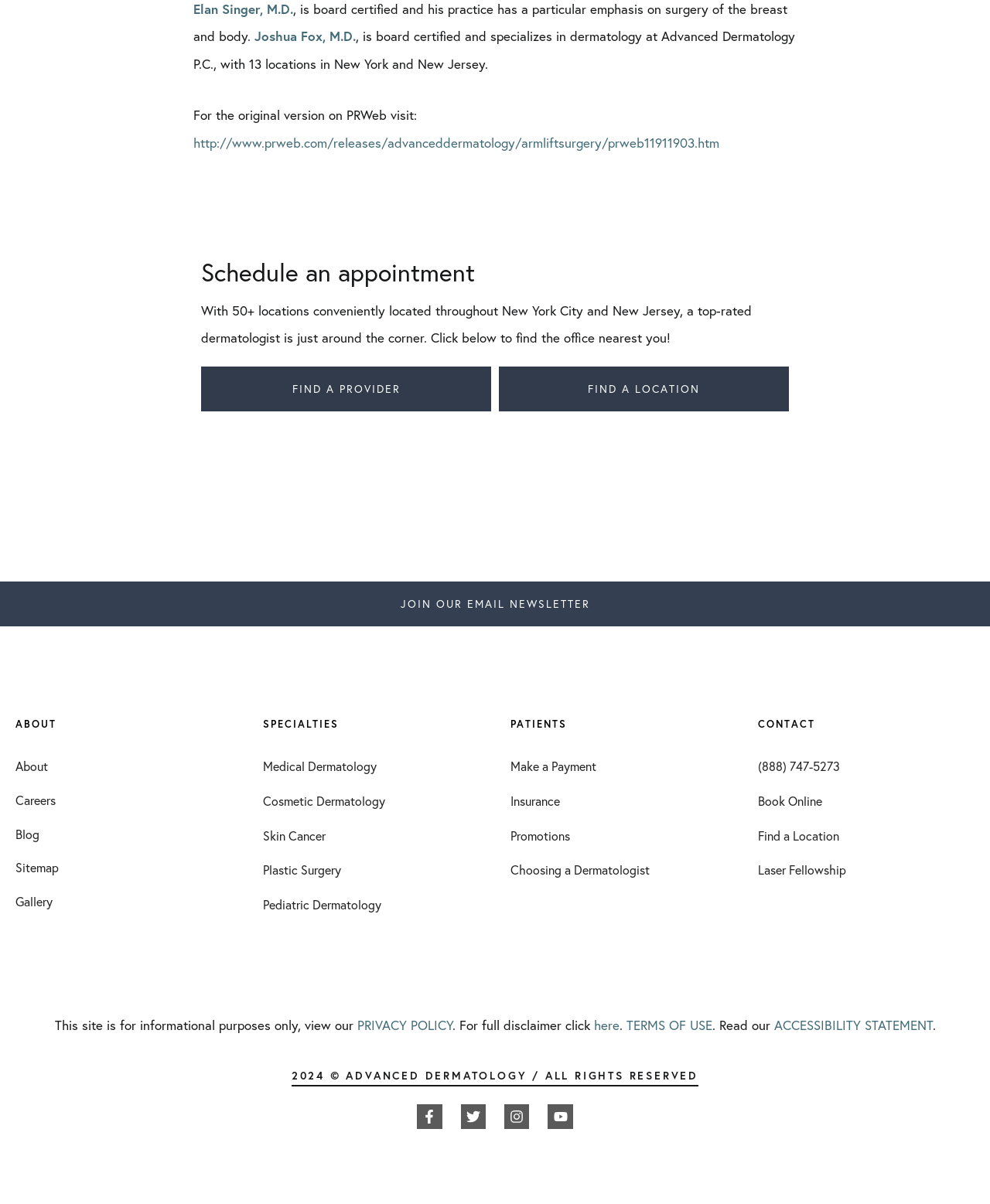Please identify the bounding box coordinates of the element that needs to be clicked to execute the following command: "Contact us". Provide the bounding box using four float numbers between 0 and 1, formatted as [left, top, right, bottom].

[0.766, 0.596, 0.823, 0.607]